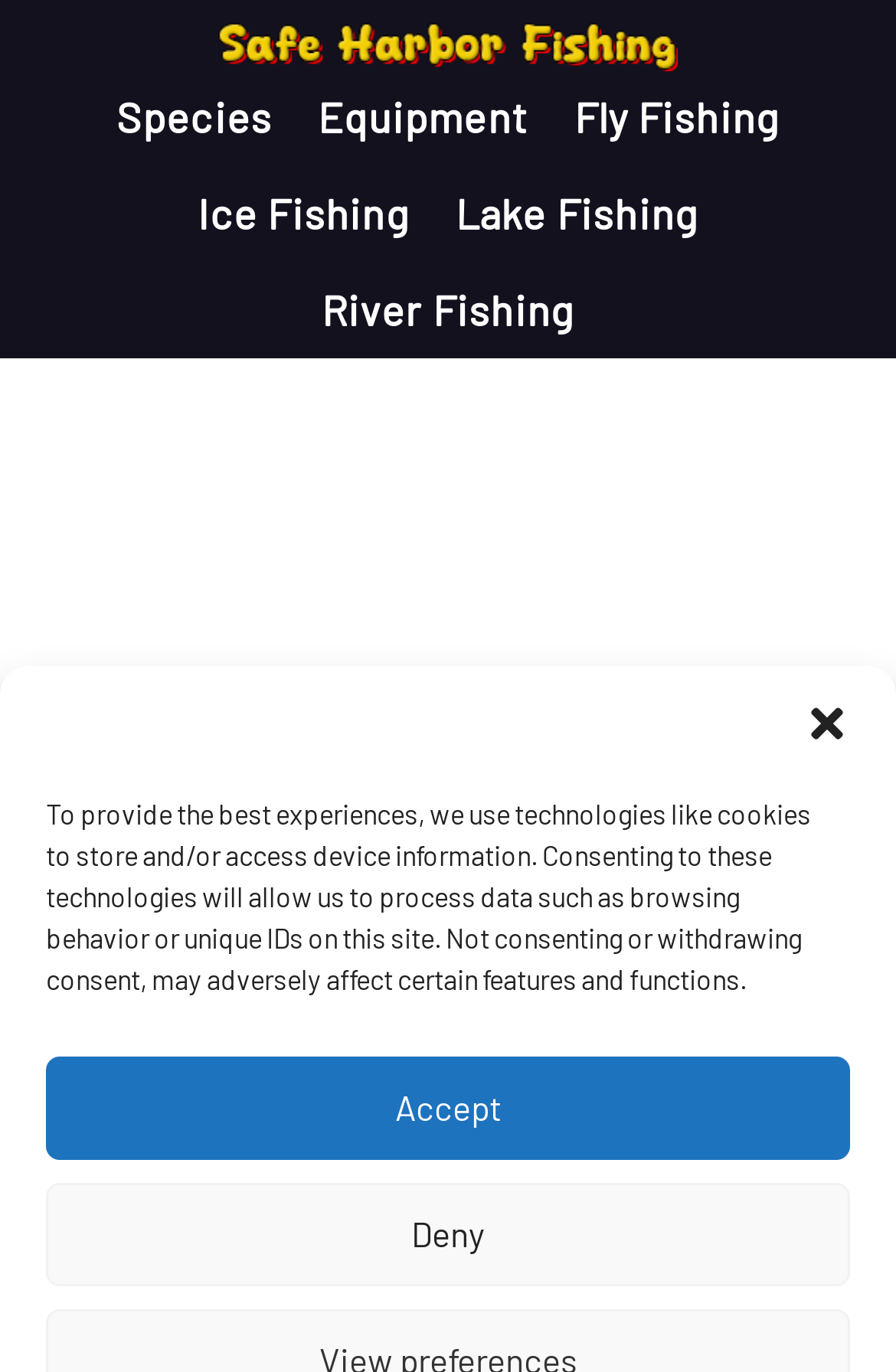Produce an extensive caption that describes everything on the webpage.

The webpage is about fish physiology, specifically discussing whether fish have blood. At the top, there is a header menu with links to different sections, including "Species", "Equipment", "Fly Fishing", "Ice Fishing", "Lake Fishing", and "River Fishing". Below the header menu, there is a logo and a link to "Safe Harbor Fishing" on the left side, accompanied by an image.

On the right side, there is a dialog box with a "Close dialog" button and a message about using technologies like cookies to store and/or access device information. Below the dialog box, there are two buttons, "Accept" and "Deny", related to consenting to these technologies.

The main content of the webpage starts below the dialog box, with a breadcrumb navigation menu showing the path "Home » Fish Species » Do Fish Have Blood? Discover the Truth About Fish Physiology". The main content is not explicitly described in the accessibility tree, but based on the meta description, it likely discusses the answer to the question of whether fish have blood.

At the bottom of the page, there is a horizontal separator, and above it, there is an iframe containing an advertisement.